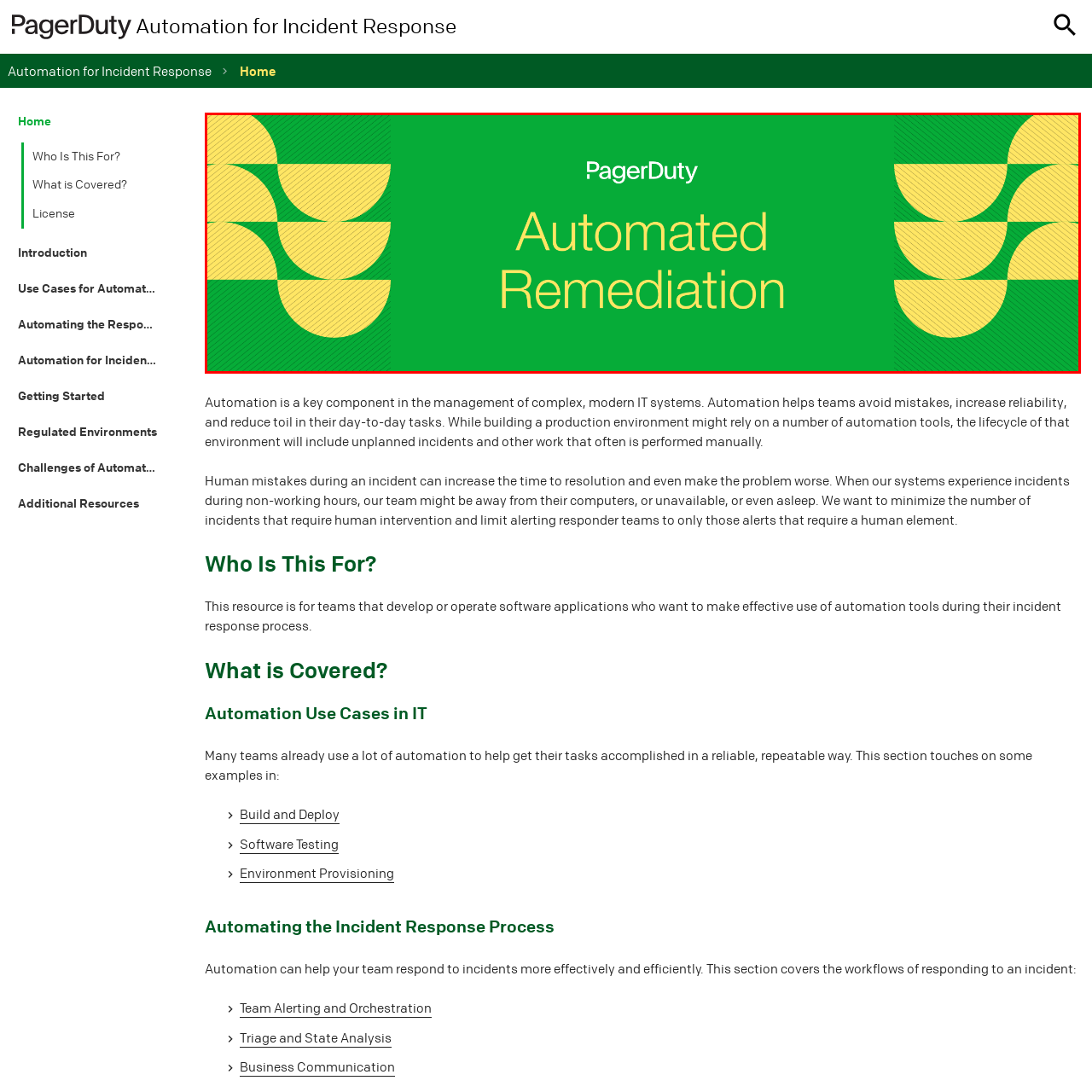What is the purpose of the decorative patterns?
Look closely at the part of the image outlined in red and give a one-word or short phrase answer.

To create a modern and dynamic visual effect